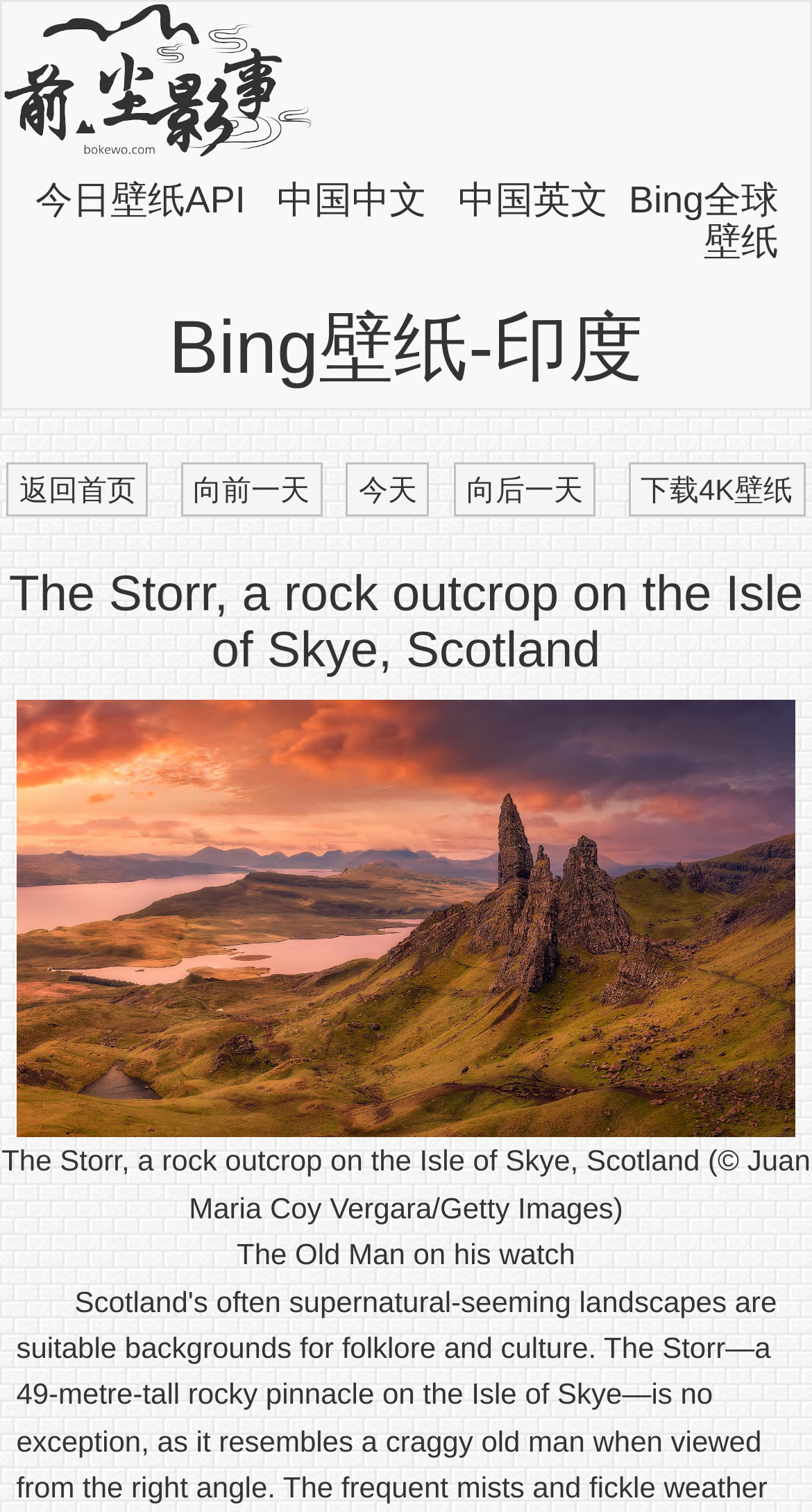Please reply with a single word or brief phrase to the question: 
What is the current wallpaper location?

Isle of Skye, Scotland